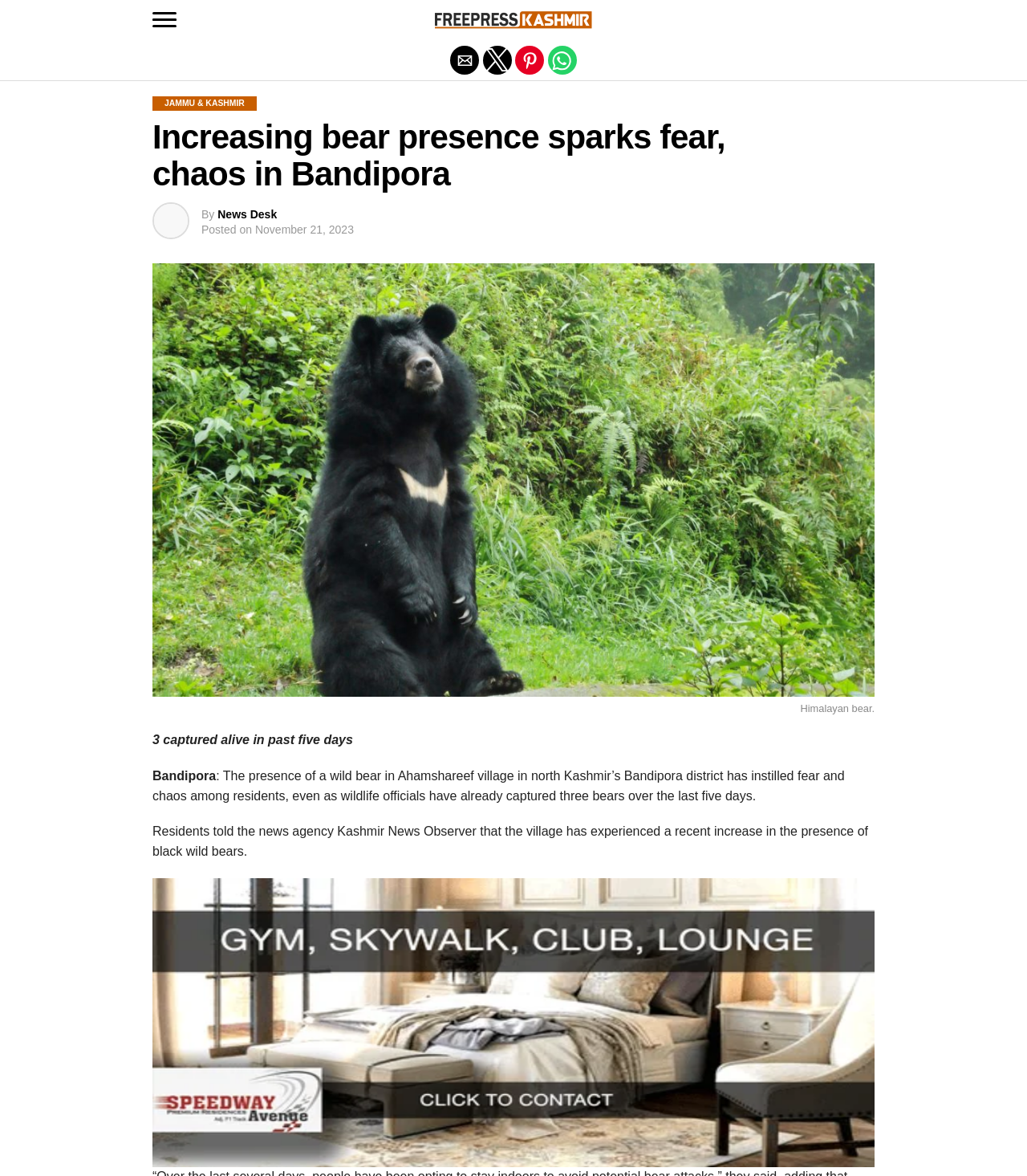Identify the bounding box of the UI component described as: "alt="A view of the sea"".

[0.148, 0.747, 0.852, 0.992]